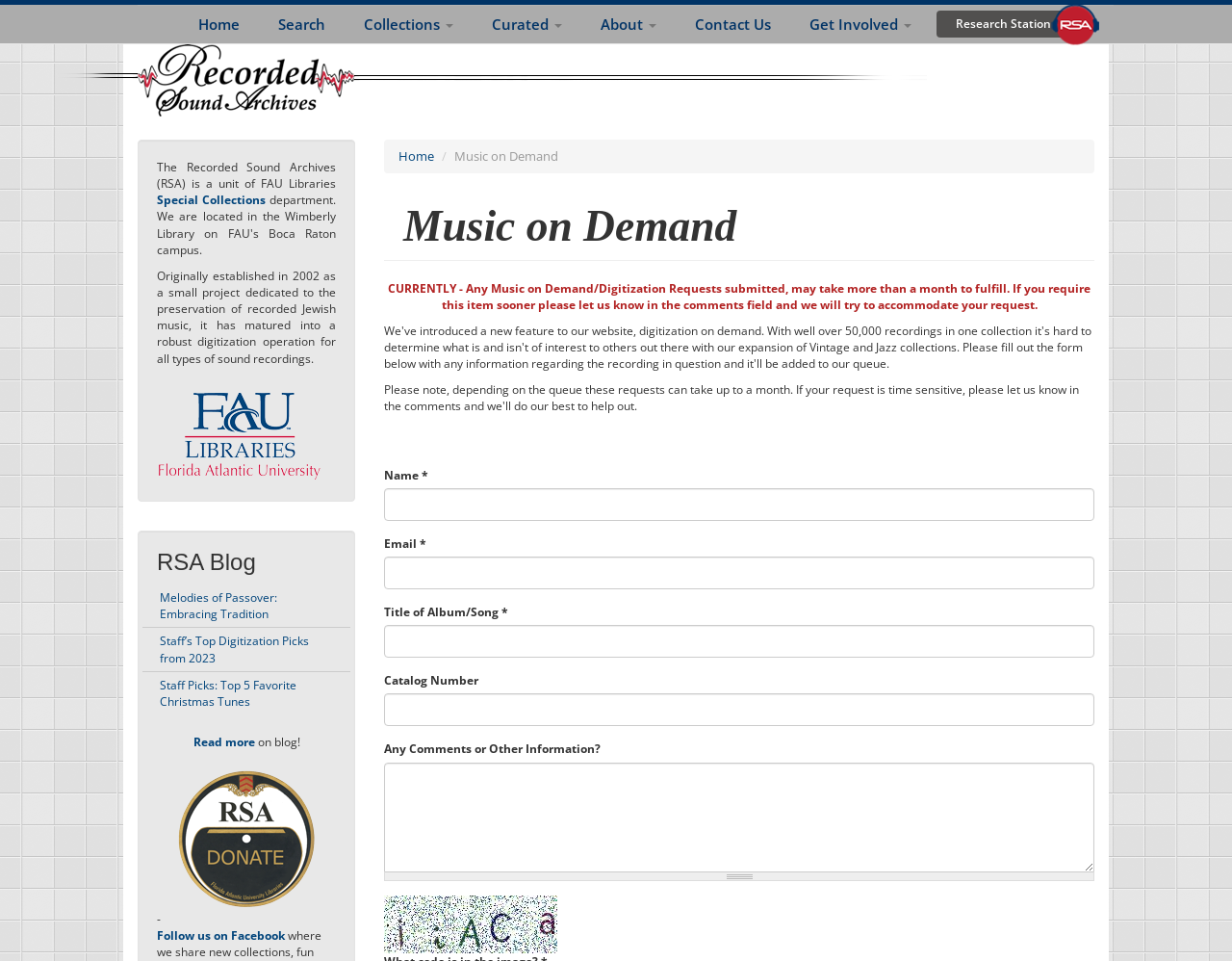Provide the bounding box coordinates of the HTML element this sentence describes: "parent_node: Email * name="submitted[email]"". The bounding box coordinates consist of four float numbers between 0 and 1, i.e., [left, top, right, bottom].

[0.312, 0.579, 0.888, 0.613]